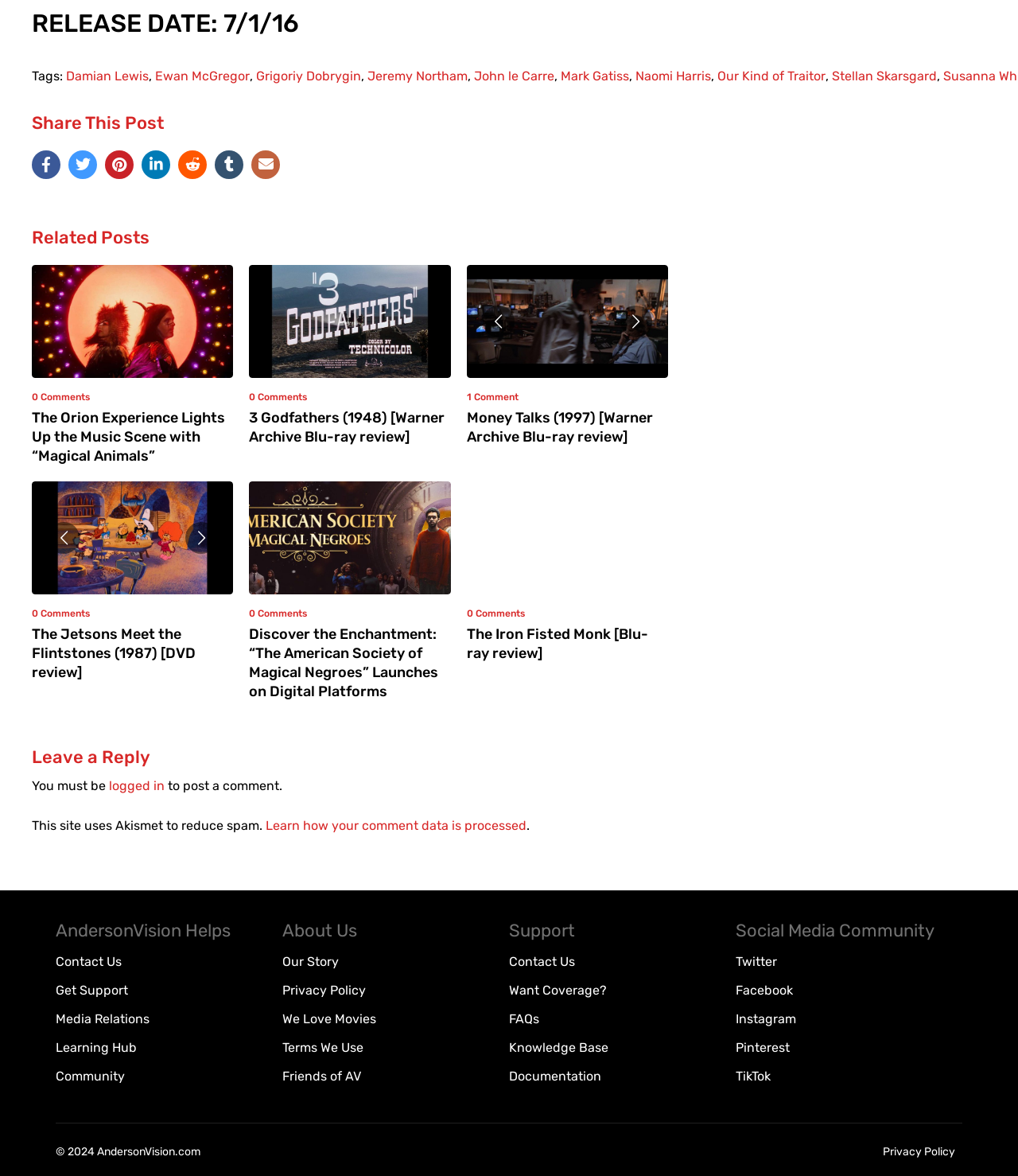Can you provide the bounding box coordinates for the element that should be clicked to implement the instruction: "Share this post"?

[0.031, 0.096, 0.656, 0.115]